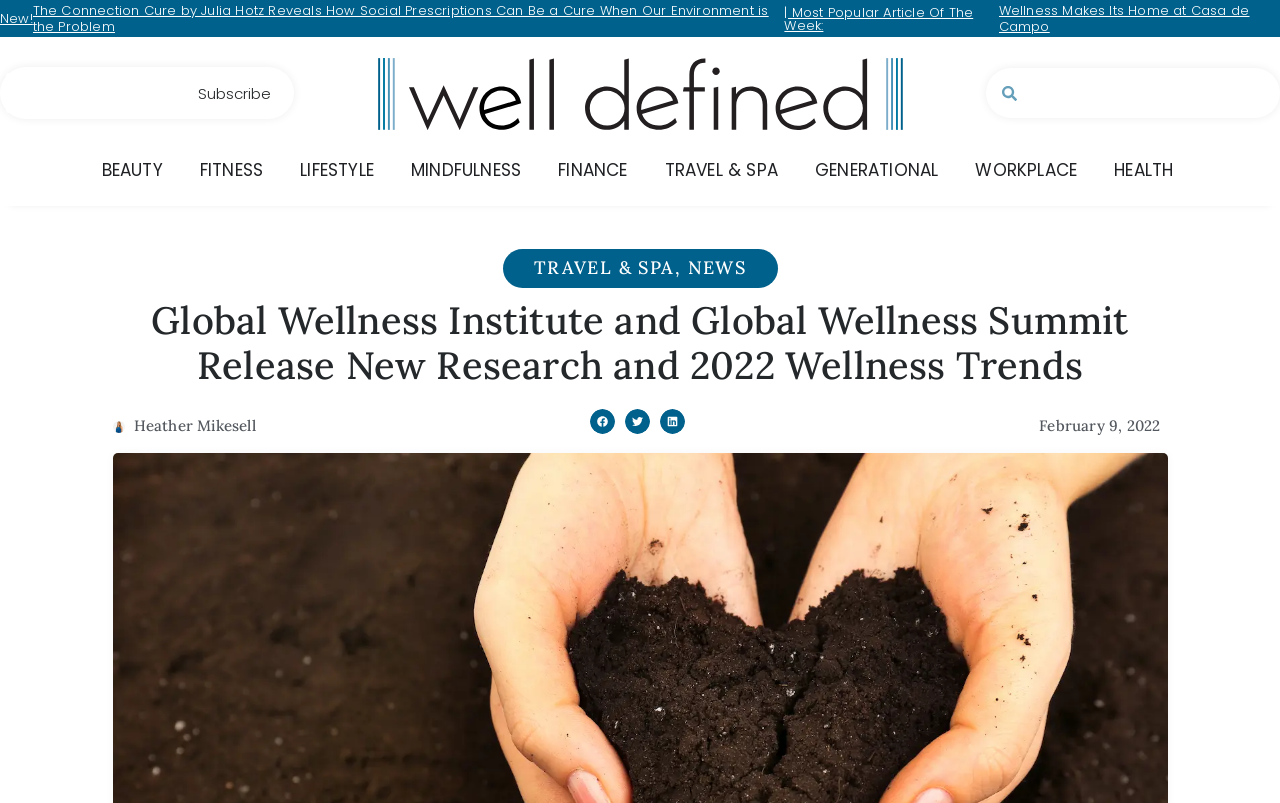Please determine the bounding box coordinates of the element's region to click in order to carry out the following instruction: "Read the article about The Connection Cure". The coordinates should be four float numbers between 0 and 1, i.e., [left, top, right, bottom].

[0.025, 0.001, 0.6, 0.044]